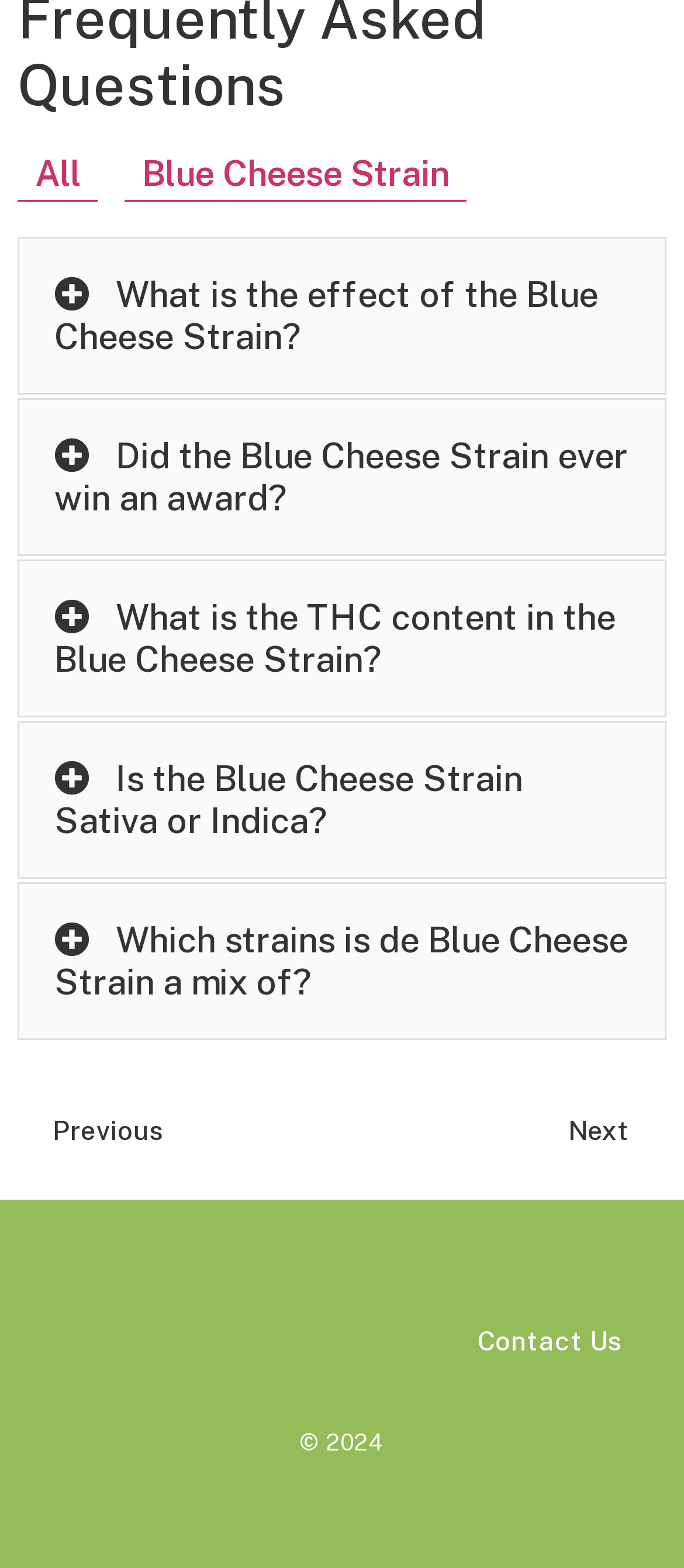Find the bounding box coordinates for the UI element whose description is: "Menu". The coordinates should be four float numbers between 0 and 1, in the format [left, top, right, bottom].

None